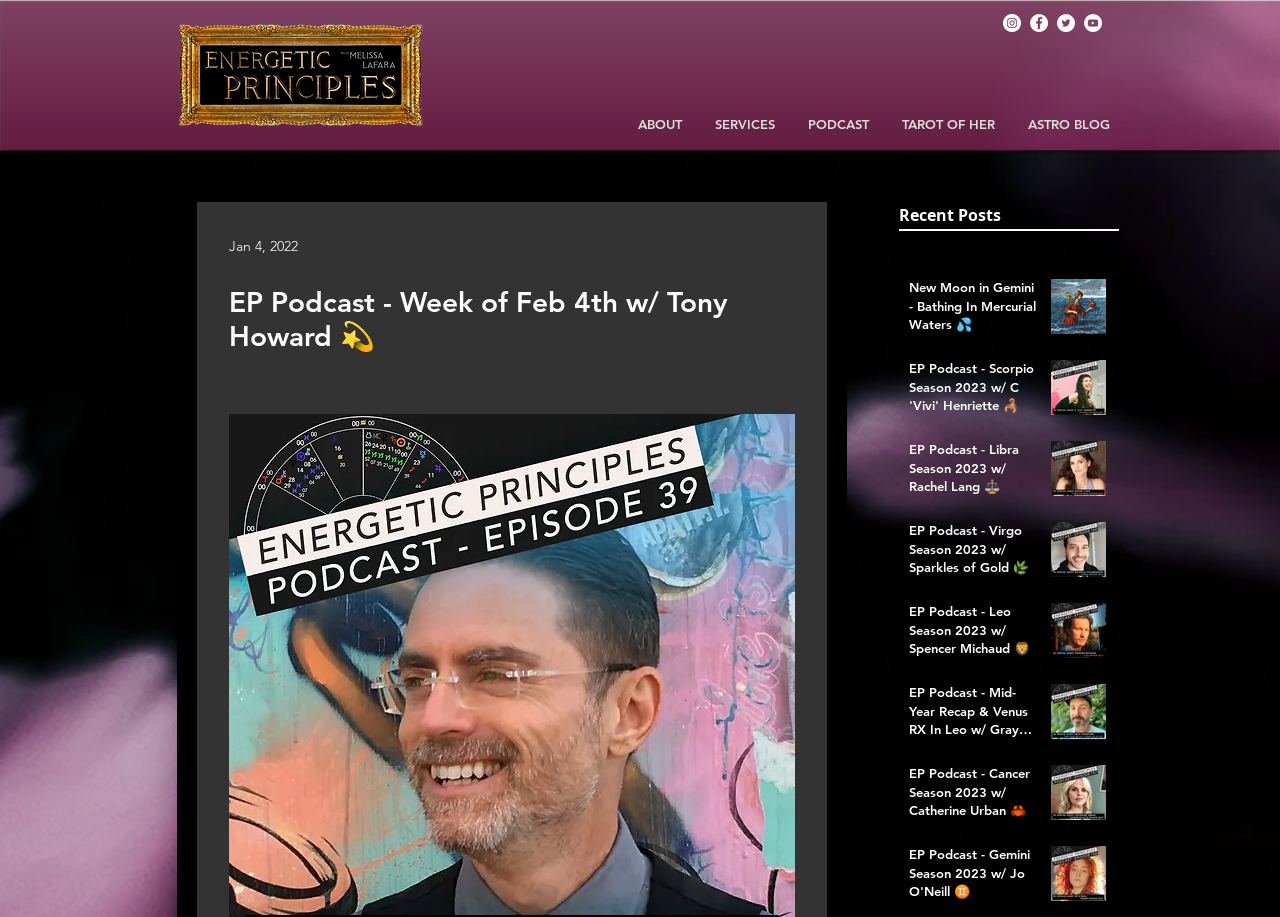Please locate and retrieve the main header text of the webpage.

EP Podcast - Week of Feb 4th w/ Tony Howard 💫